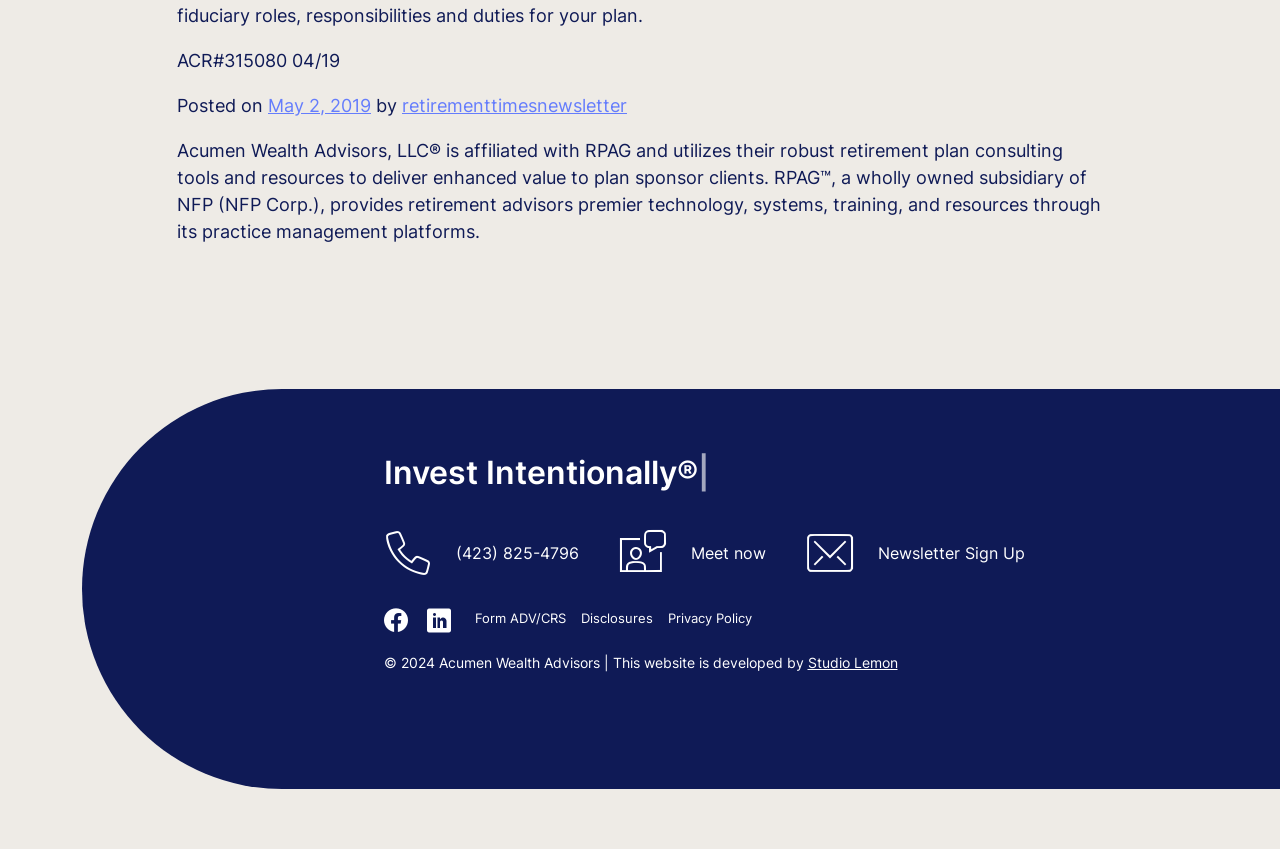Find the bounding box coordinates of the element you need to click on to perform this action: 'Meet with an advisor'. The coordinates should be represented by four float values between 0 and 1, in the format [left, top, right, bottom].

[0.539, 0.637, 0.598, 0.665]